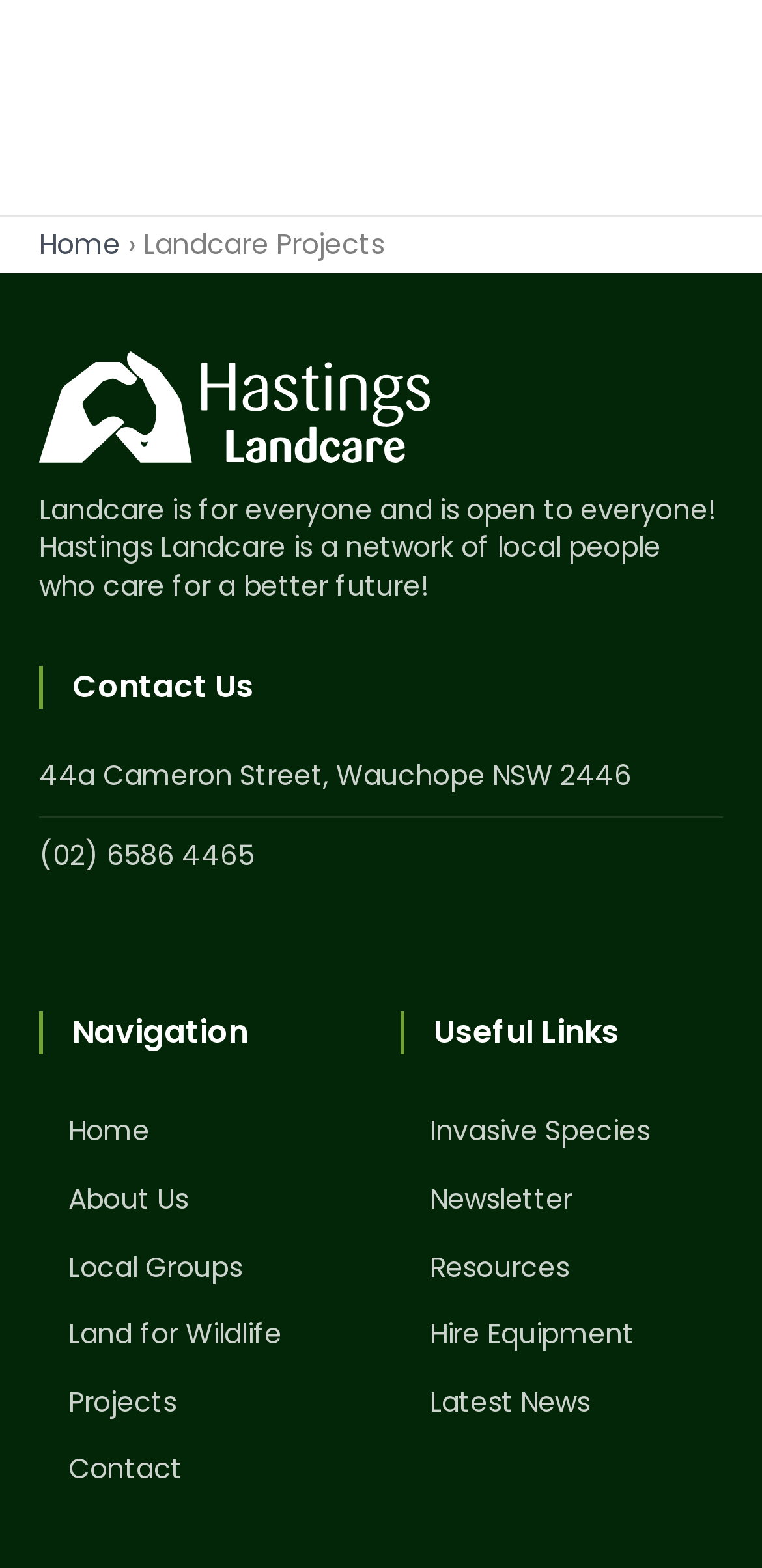How can one get involved with Hastings Landcare?
Refer to the image and provide a detailed answer to the question.

The webpage provides two prominent links 'MAKE A DONATION SUPPORT US' and 'BECOME A MEMBER GET INVOLVED' which suggest that one can get involved with Hastings Landcare by either making a donation or becoming a member.